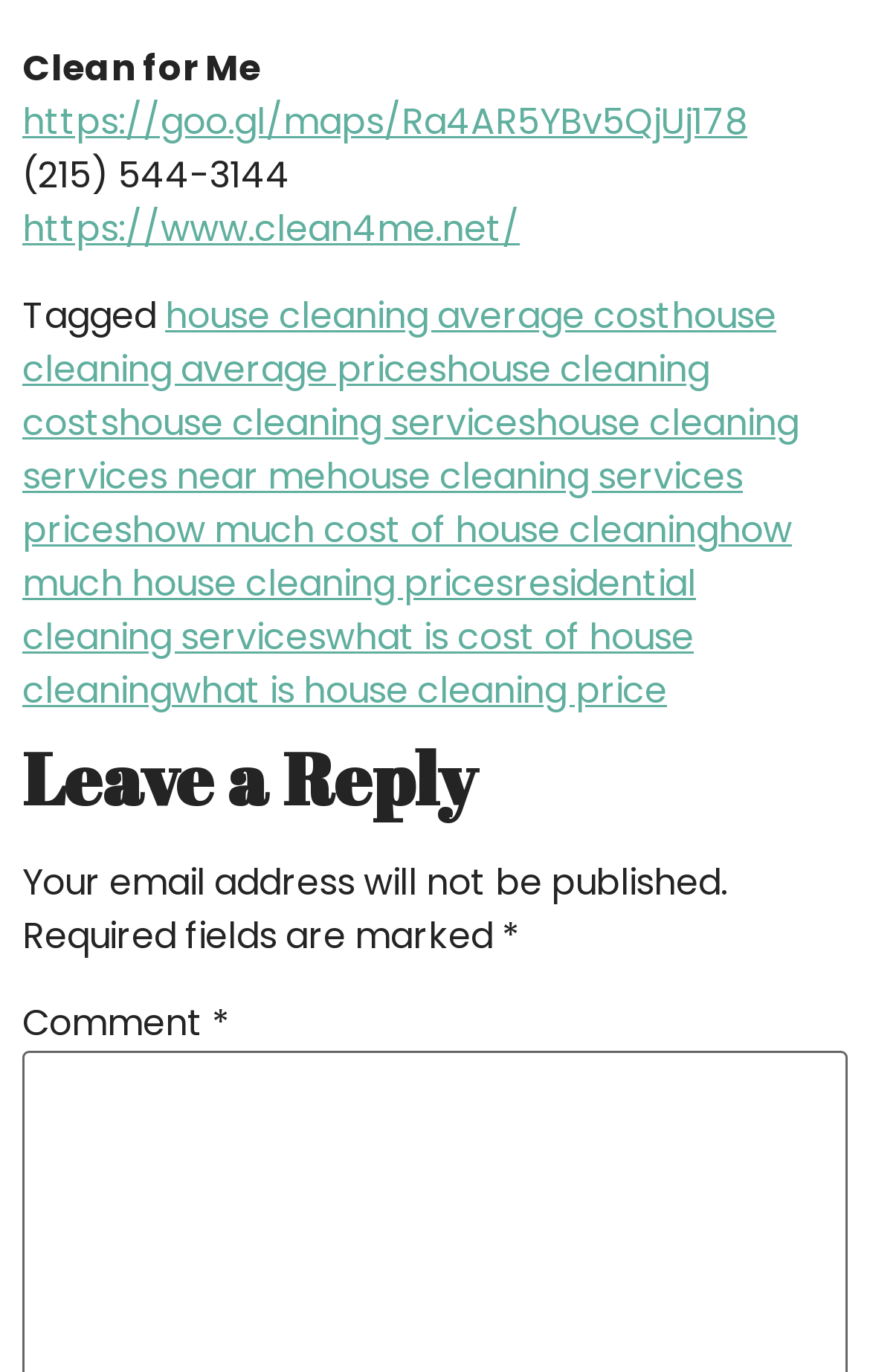What can be found at the bottom of the webpage?
Using the image as a reference, deliver a detailed and thorough answer to the question.

At the bottom of the webpage, there is a comment section, where users can leave a reply, as indicated by the heading 'Leave a Reply' and the static text element that says 'Comment'.